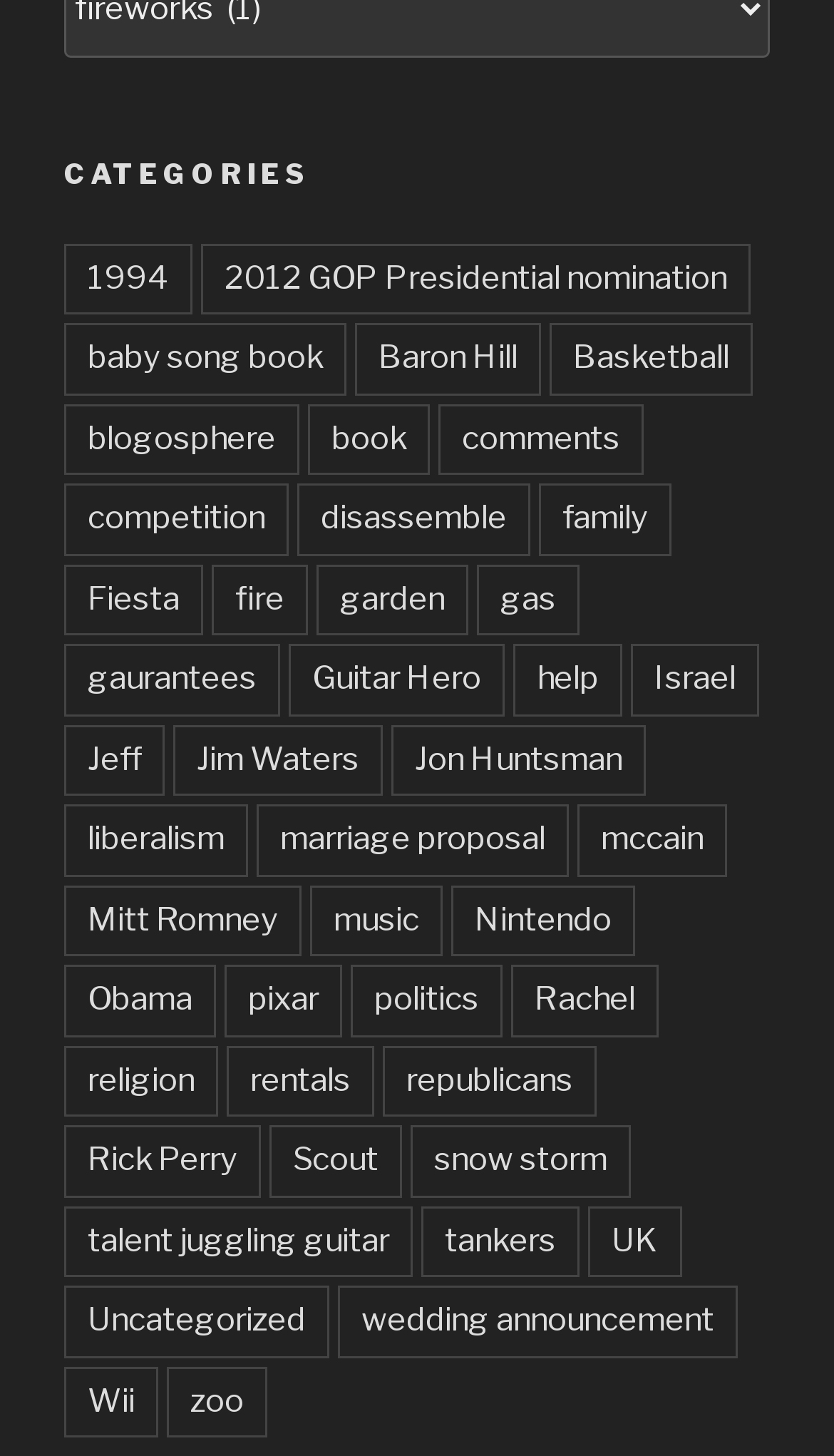Based on the image, please elaborate on the answer to the following question:
What is the first link under the 'CATEGORIES' heading?

The first link under the 'CATEGORIES' heading is '1994' which is indicated by the link element with the text '1994'.